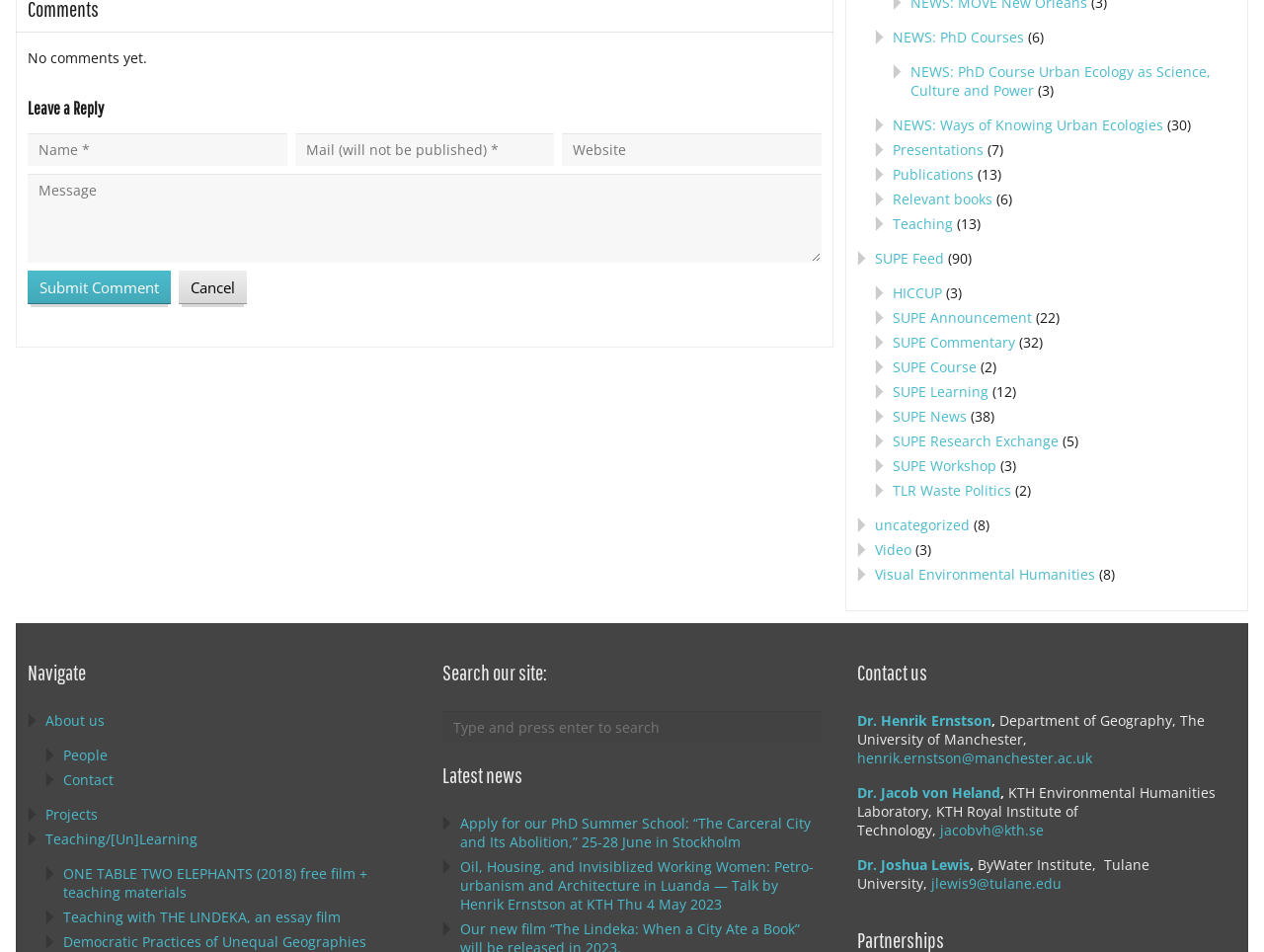What is the purpose of the textboxes at the top of the page? Please answer the question using a single word or phrase based on the image.

Leave a comment